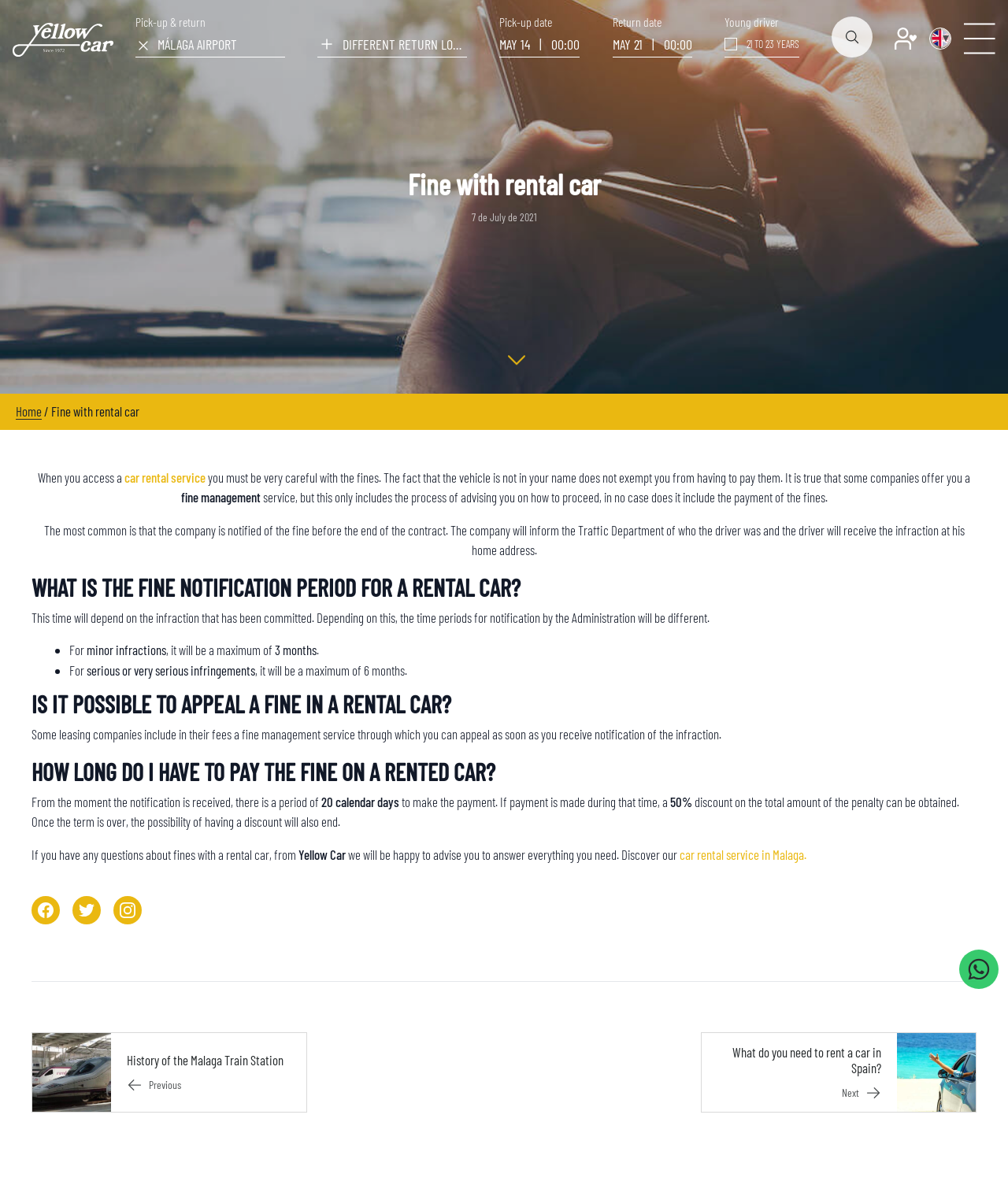What is the fine notification period for a rental car?
Based on the content of the image, thoroughly explain and answer the question.

The fine notification period for a rental car depends on the type of infraction committed. For minor infractions, the notification period is a maximum of 3 months, while for serious or very serious infringements, it is a maximum of 6 months.